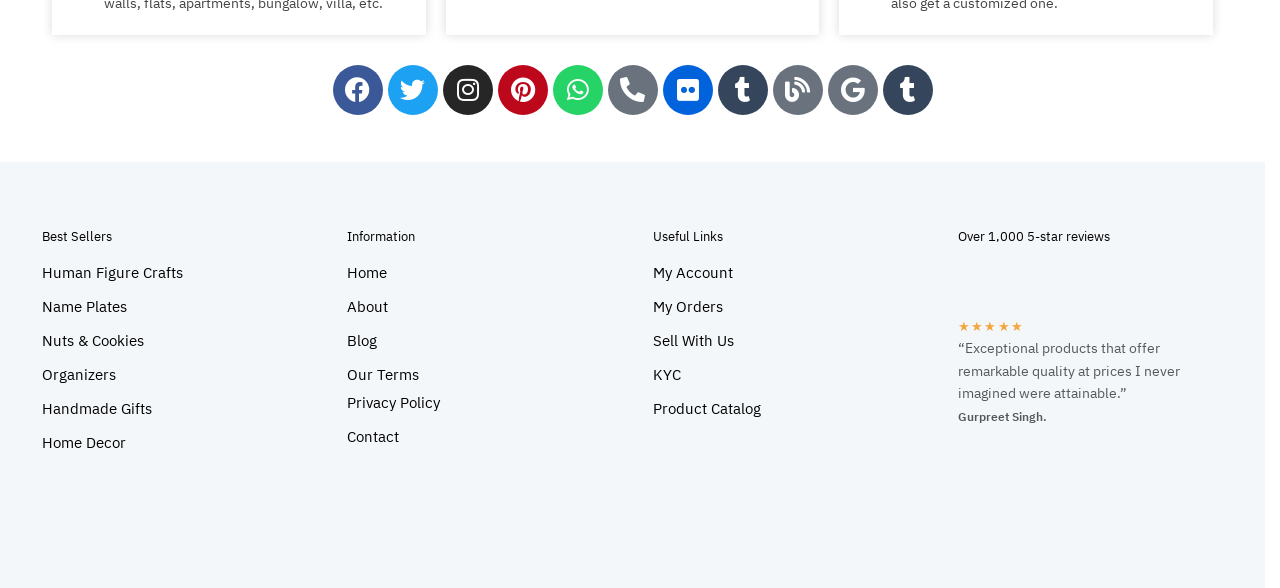Kindly determine the bounding box coordinates for the area that needs to be clicked to execute this instruction: "Read the review from Gurpreet Singh".

[0.748, 0.687, 0.818, 0.713]